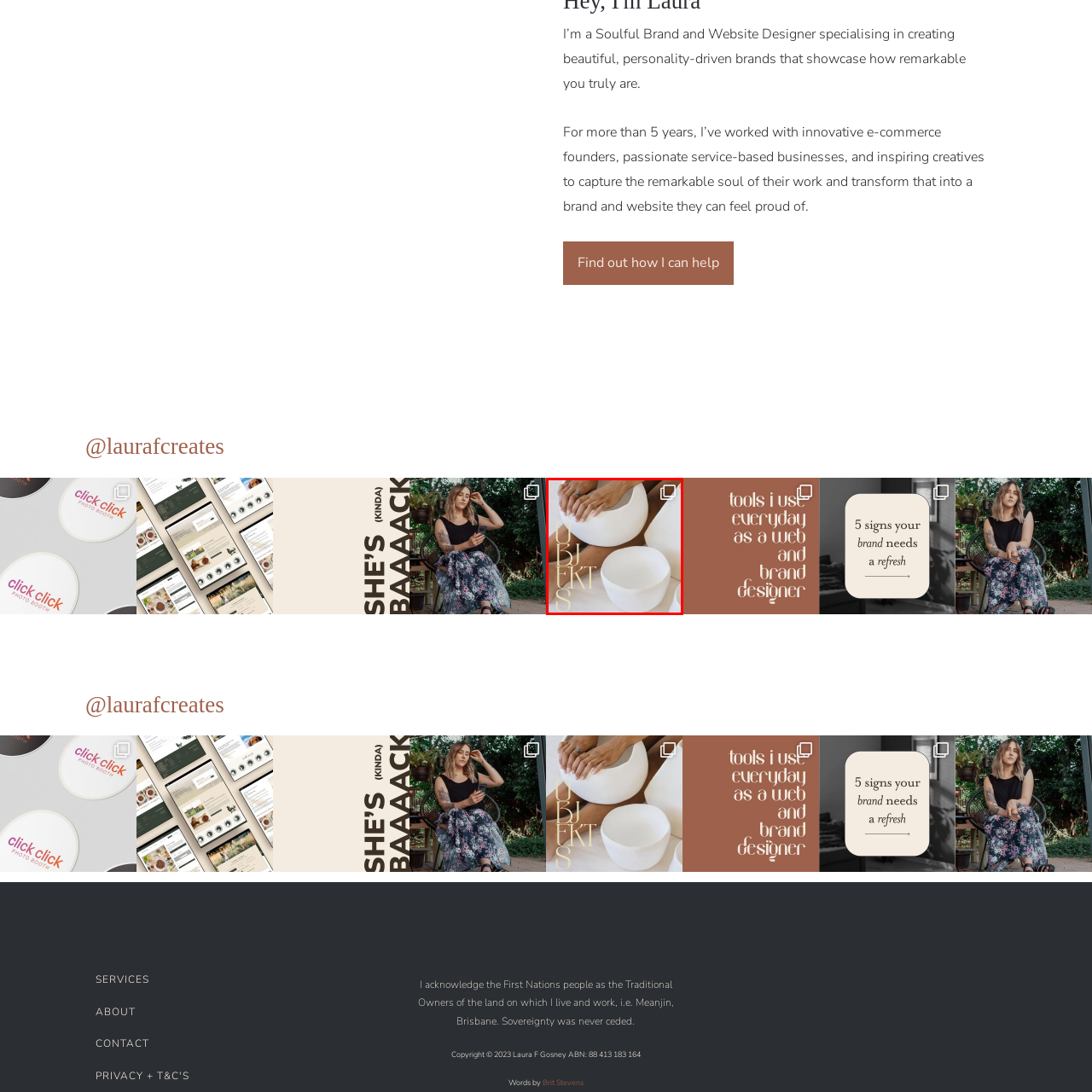Pay attention to the image inside the red rectangle, What is the color of the surrounding bowls? Answer briefly with a single word or phrase.

White